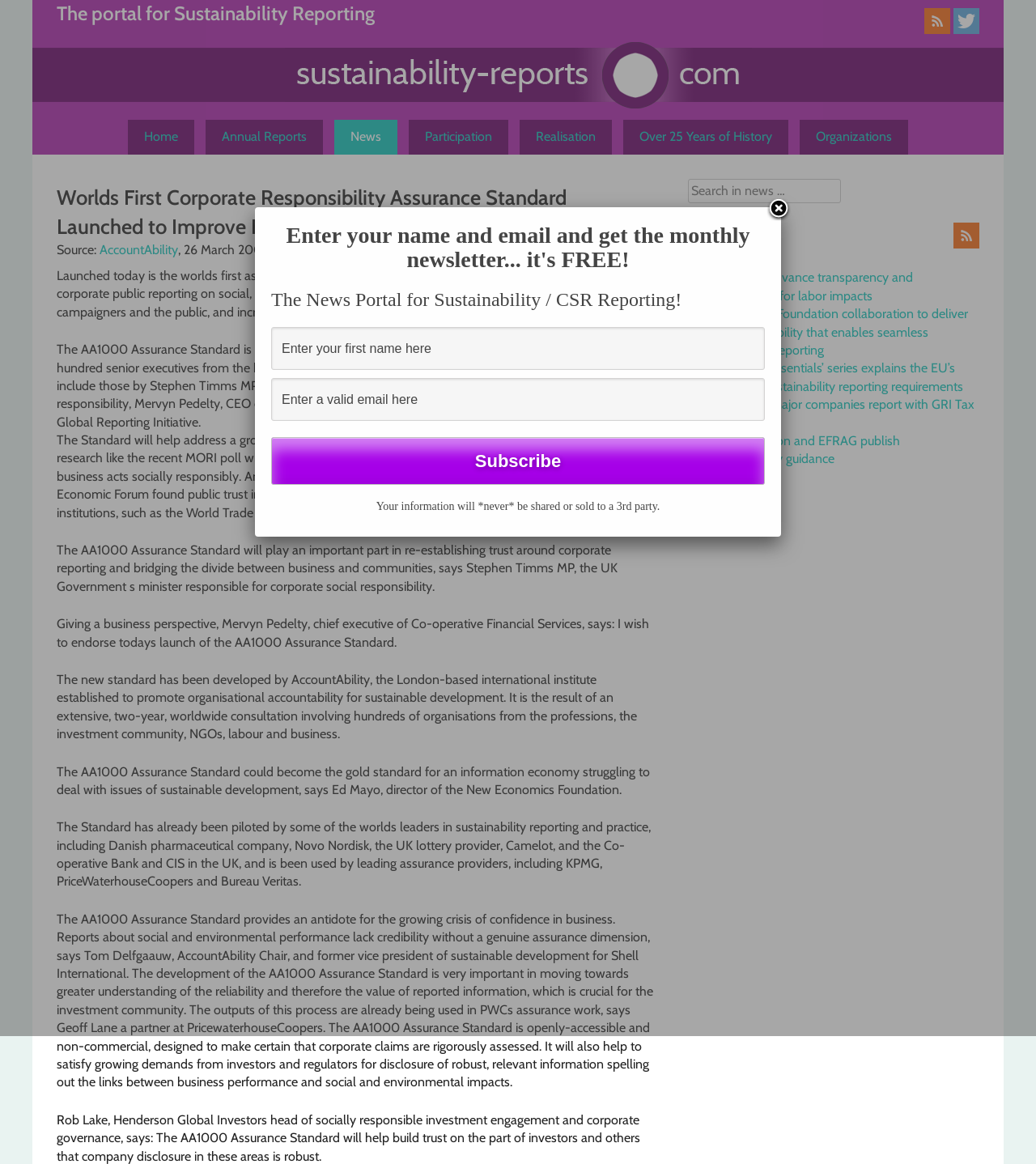Given the element description, predict the bounding box coordinates in the format (top-left x, top-left y, bottom-right x, bottom-right y). Make sure all values are between 0 and 1. Here is the element description: Annual Reports

[0.198, 0.103, 0.312, 0.133]